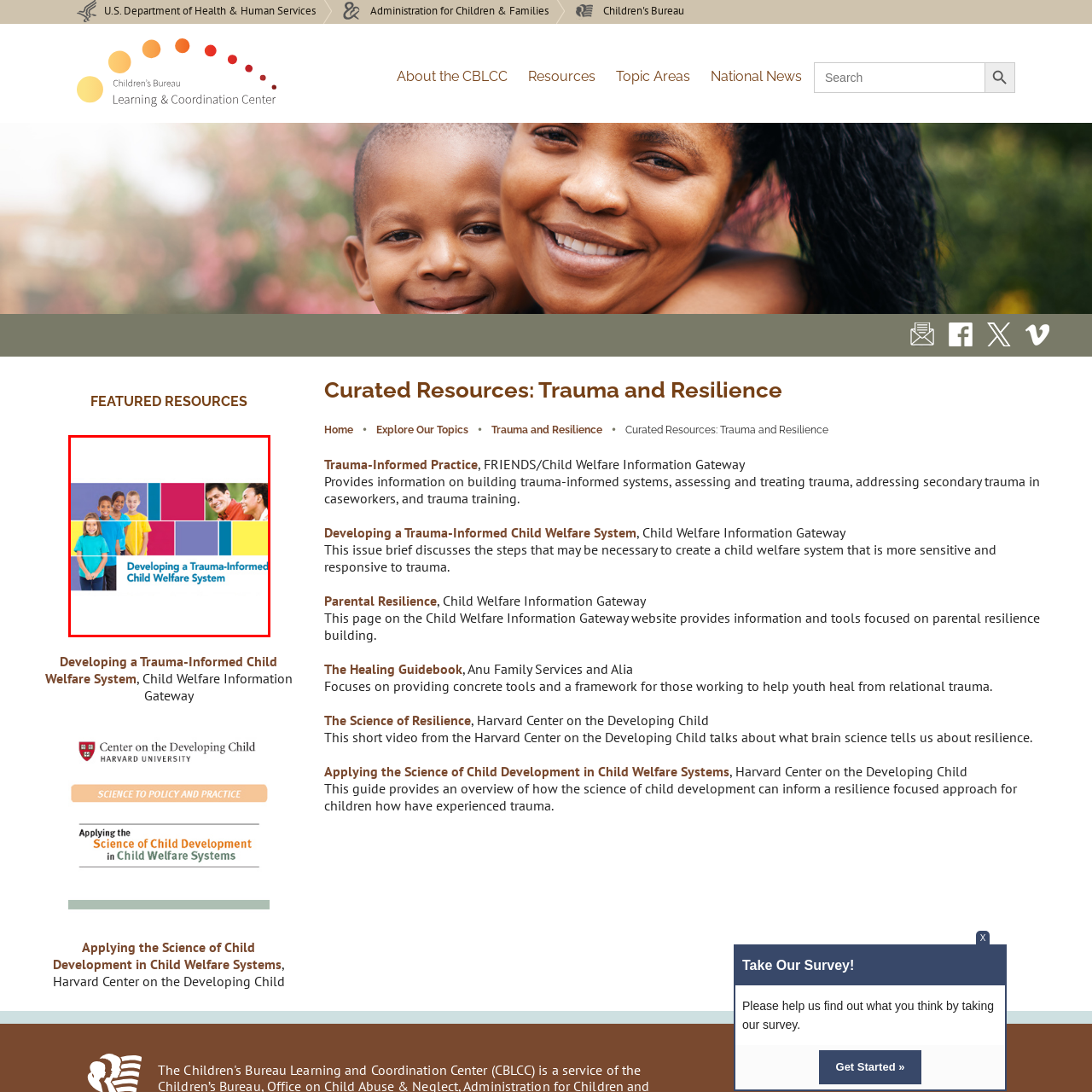What is the goal of the initiative depicted in the image?
Review the content shown inside the red bounding box in the image and offer a detailed answer to the question, supported by the visual evidence.

The initiative aims to improve the support and services provided to children and families in need, fostering resilience and recovery in a supportive environment, as stated in the caption.